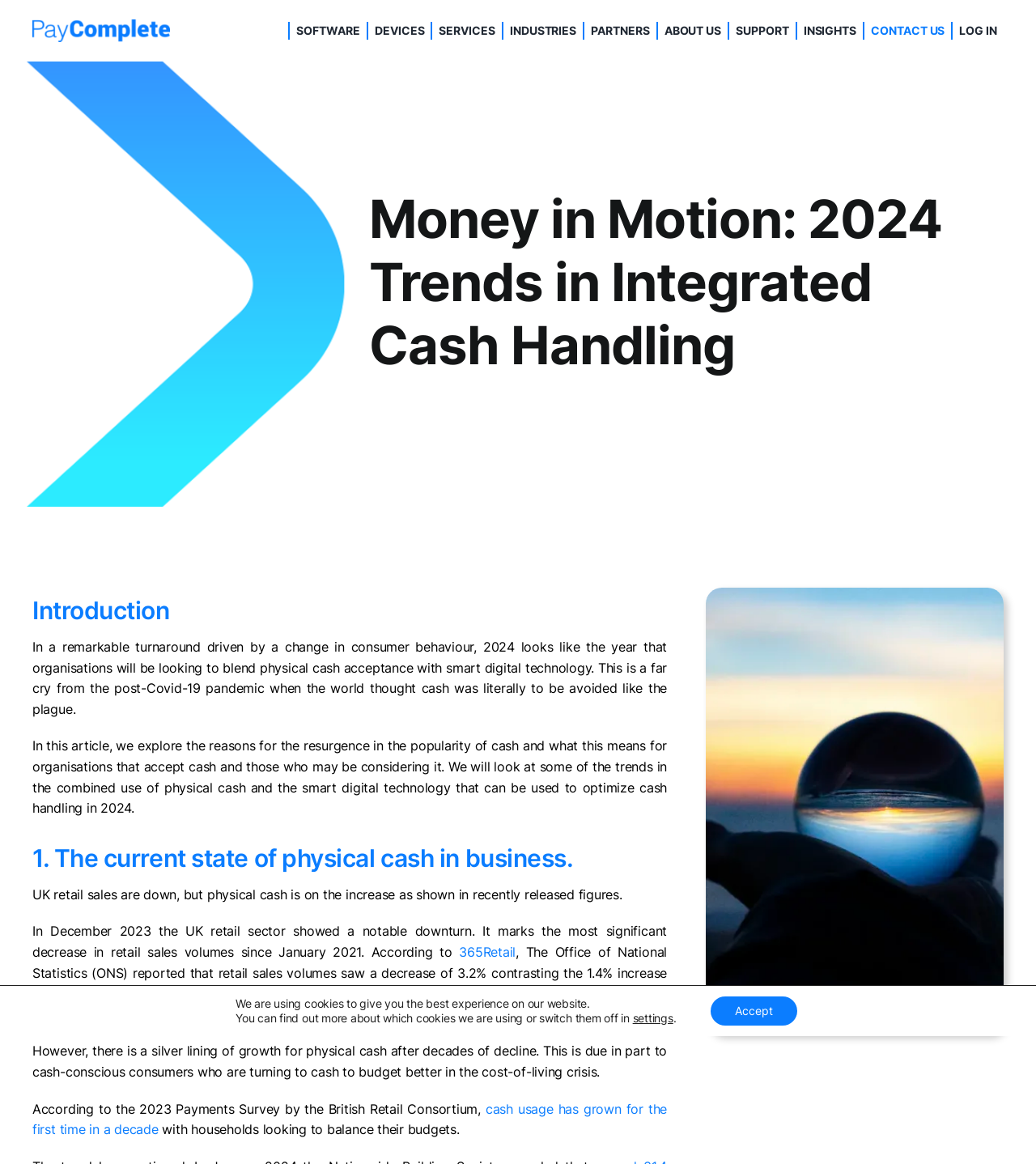What is the logo of the website?
Provide a well-explained and detailed answer to the question.

The logo of the website is located at the top left corner of the webpage, and it is an image with the text 'PayComplete'.